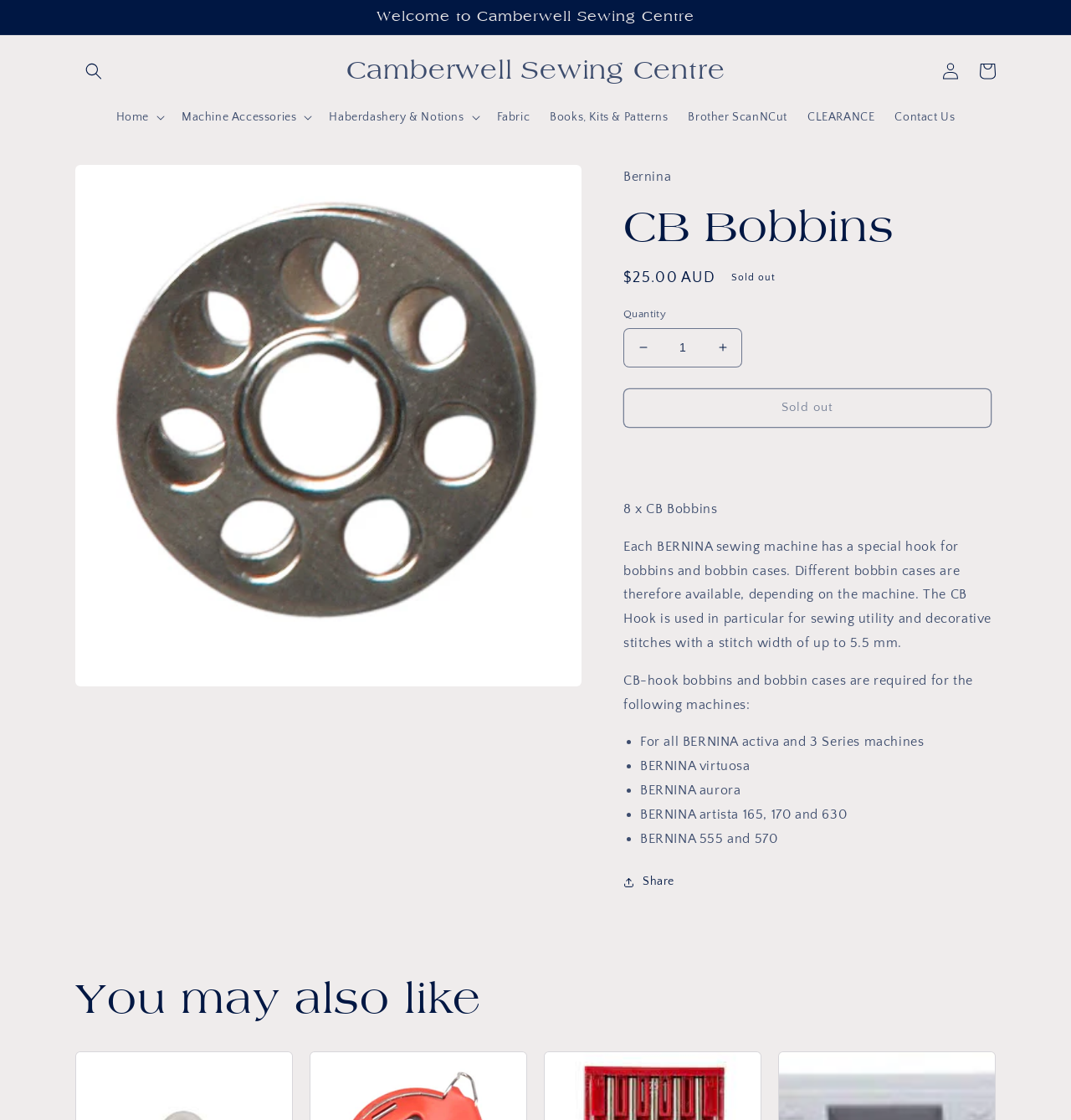Provide a comprehensive caption for the webpage.

The webpage is about a product called "CB Bobbins" from Camberwell Sewing Centre. At the top, there is an announcement section with a welcome message. Below it, there is a search button and a navigation menu with links to different categories, including "Machine Accessories", "Haberdashery & Notions", "Fabric", and more.

The main content of the page is about the CB Bobbins product. There is a heading that reads "CB Bobbins" and a description that explains the product's purpose and compatibility with different BERNINA sewing machines. The description is divided into paragraphs and includes a list of machines that require CB-hook bobbins and bobbin cases.

To the left of the product description, there is a section with product information, including the regular price of $25.00 AUD, a quantity selector, and a "Sold out" button. Below the product description, there is a "You may also like" section, which is likely to display related products.

At the top right corner of the page, there are links to "Log in" and "Cart". There is also a "Gallery Viewer" section, which may display product images.